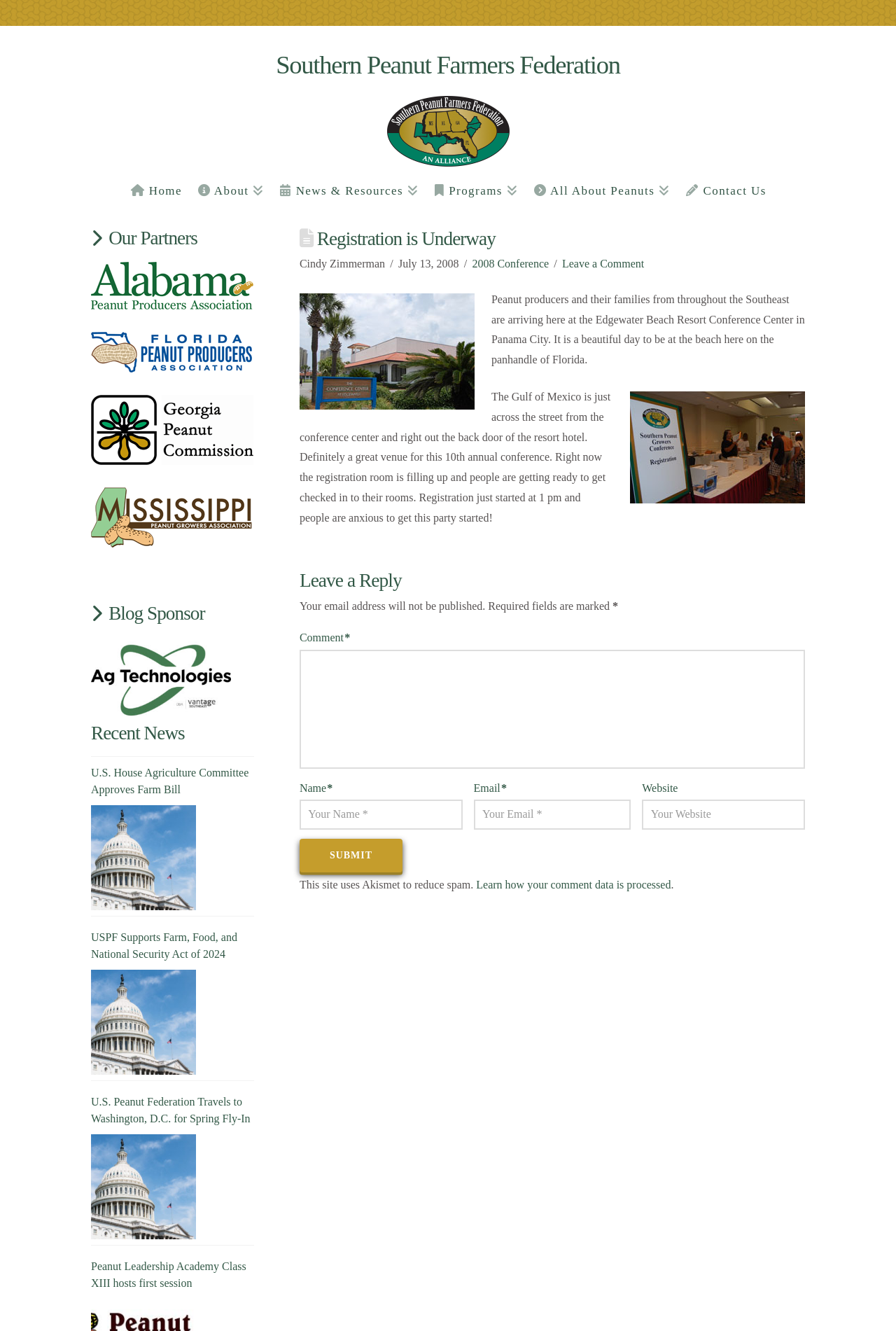Give the bounding box coordinates for the element described as: "2008 Conference".

[0.527, 0.193, 0.613, 0.202]